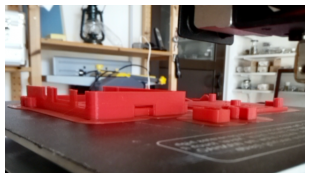What type of 3D printer is used?
Use the image to answer the question with a single word or phrase.

Wanhao Duplicator i3+